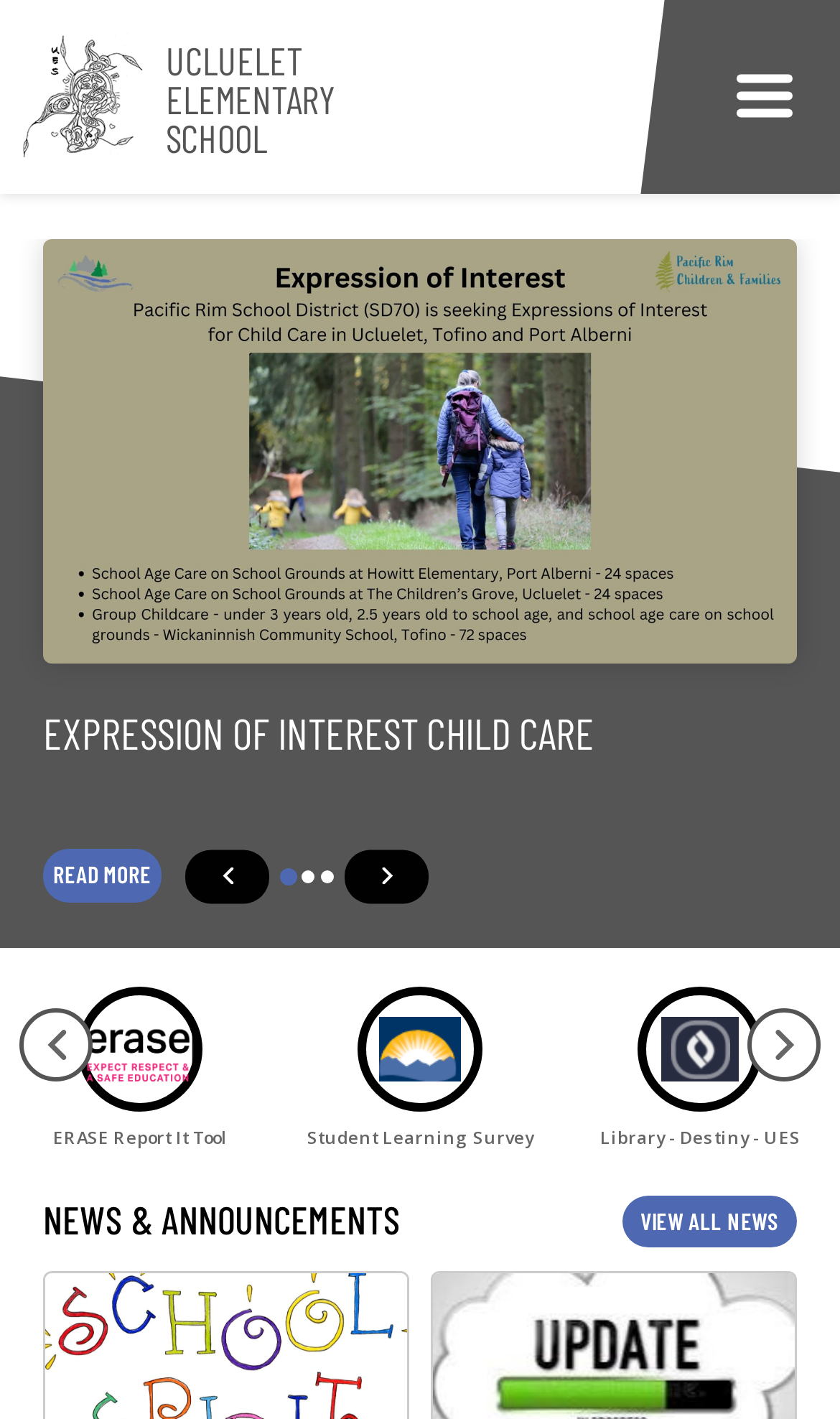Please determine the bounding box coordinates for the element that should be clicked to follow these instructions: "Go to the Library - Destiny - UES".

[0.381, 0.695, 0.619, 0.812]